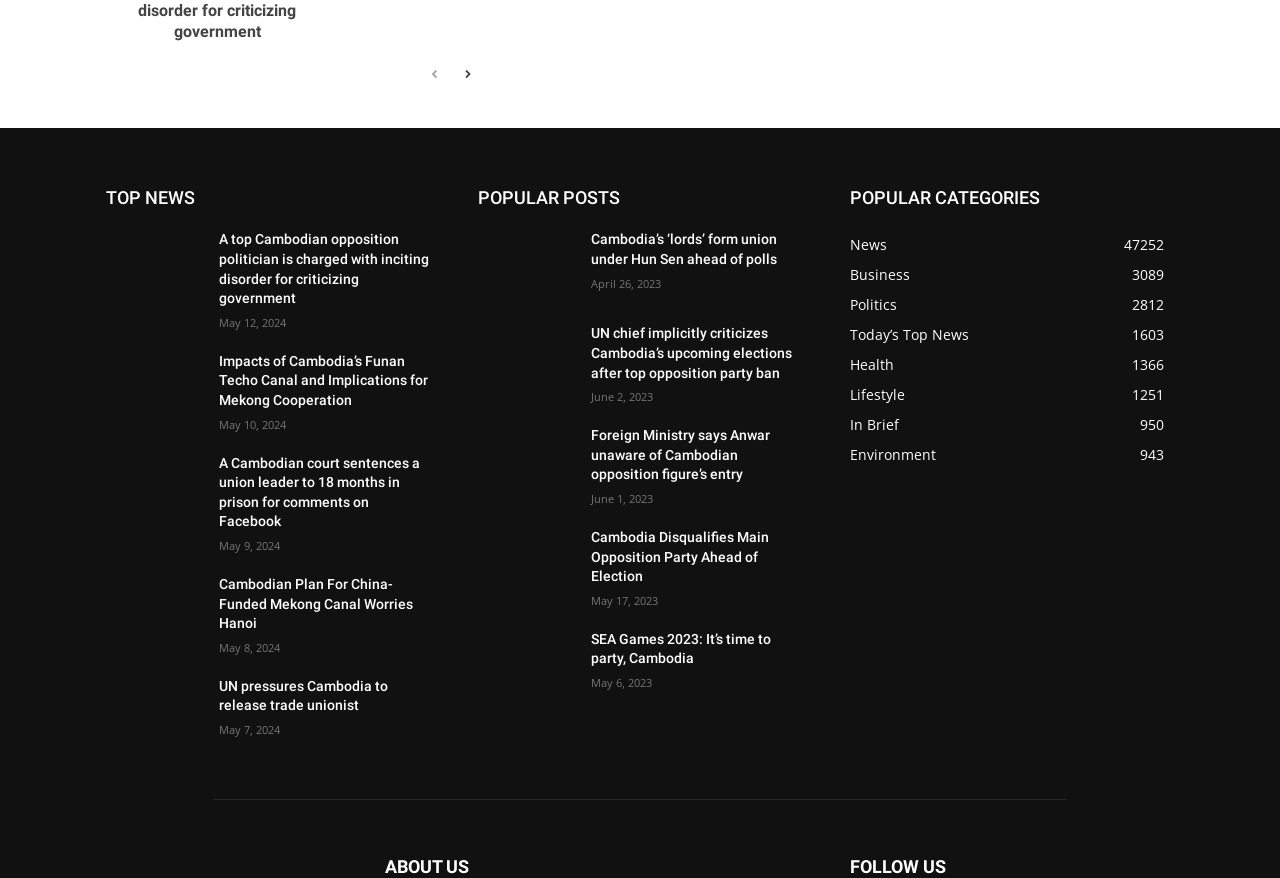Can you find the bounding box coordinates of the area I should click to execute the following instruction: "browse popular posts"?

[0.373, 0.208, 0.627, 0.244]